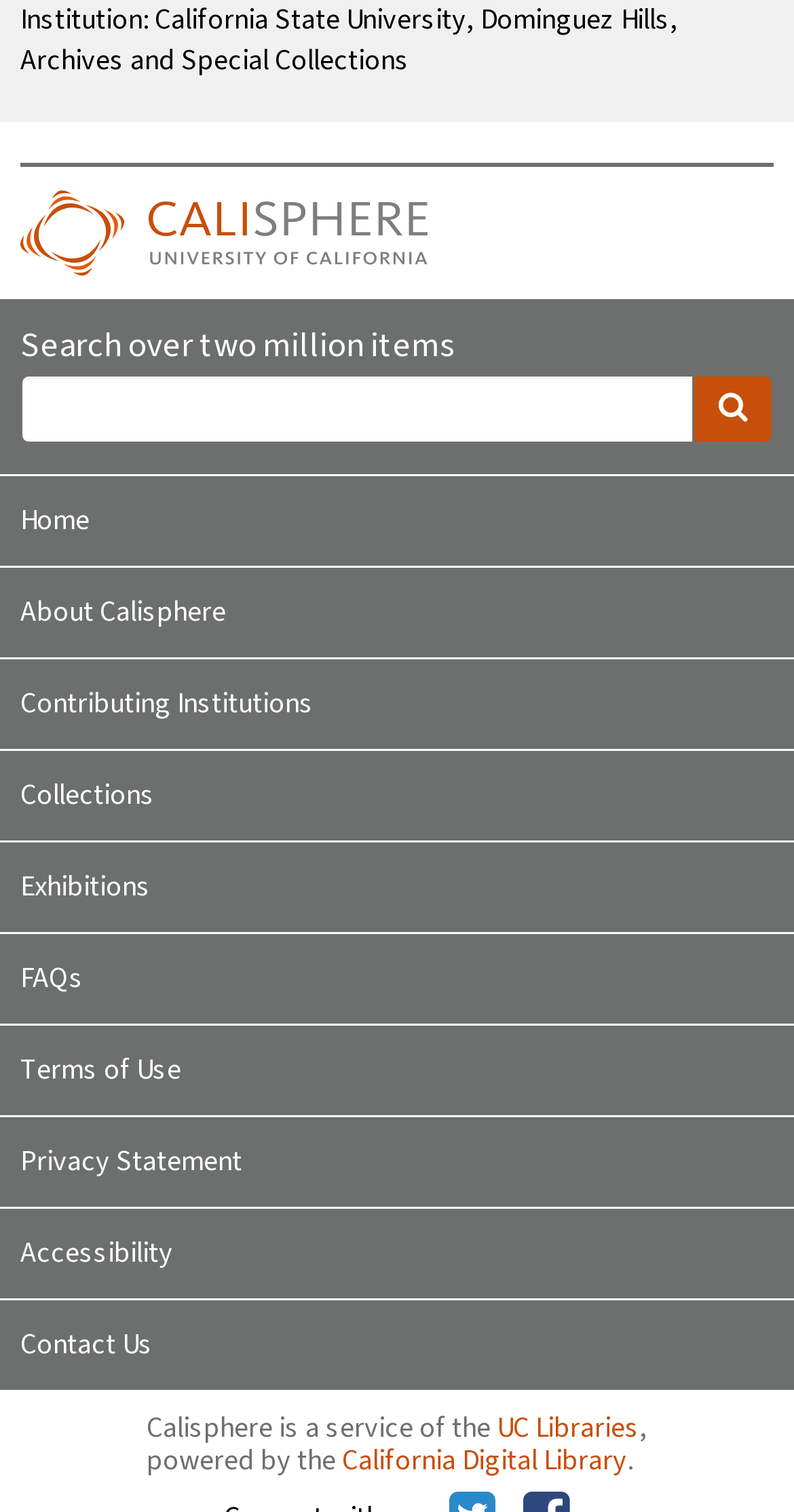Pinpoint the bounding box coordinates of the area that must be clicked to complete this instruction: "Contact Us".

[0.0, 0.86, 1.0, 0.92]